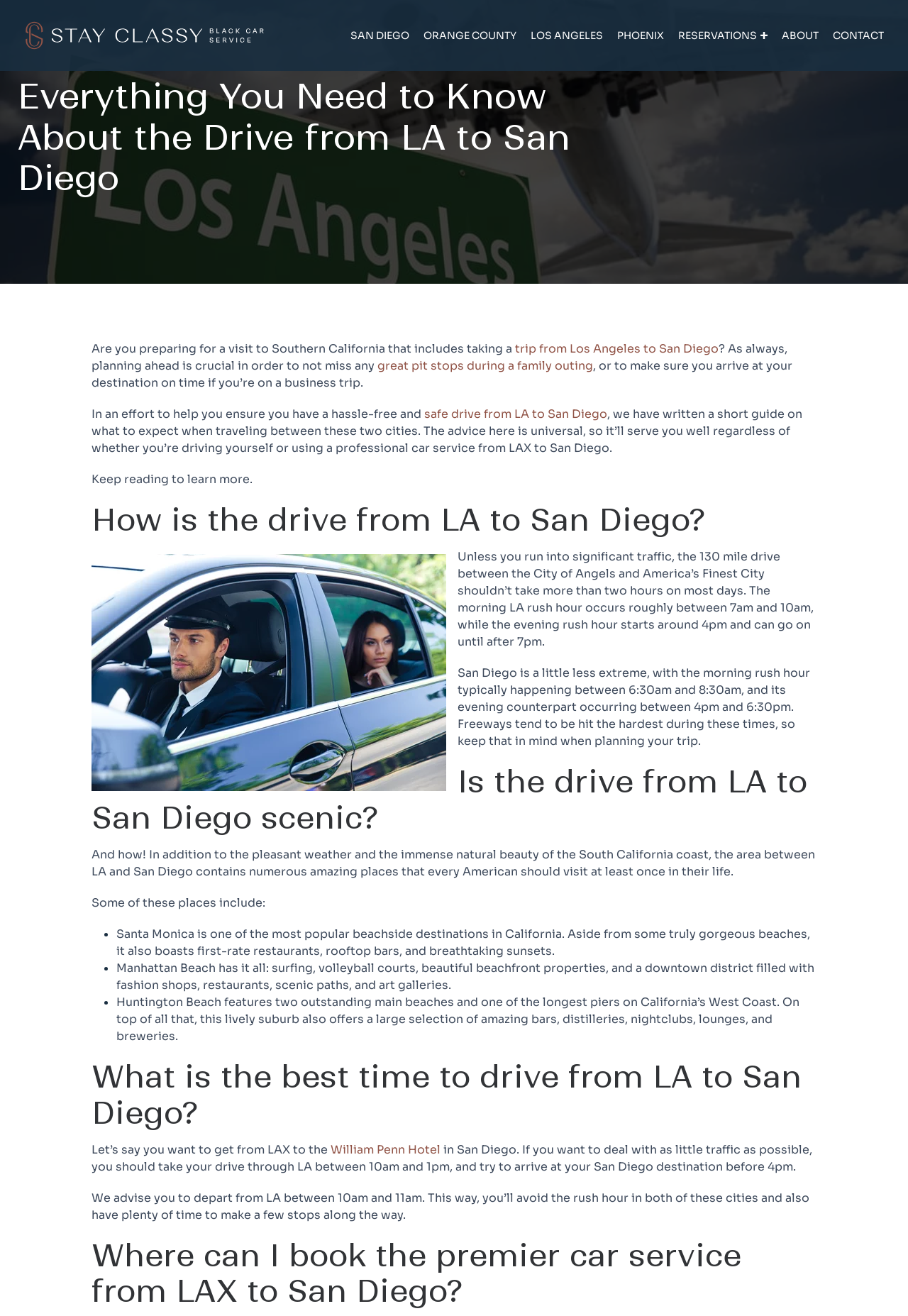Can you specify the bounding box coordinates of the area that needs to be clicked to fulfill the following instruction: "Click on the link to learn more about the drive from LA to San Diego"?

[0.101, 0.259, 0.791, 0.271]